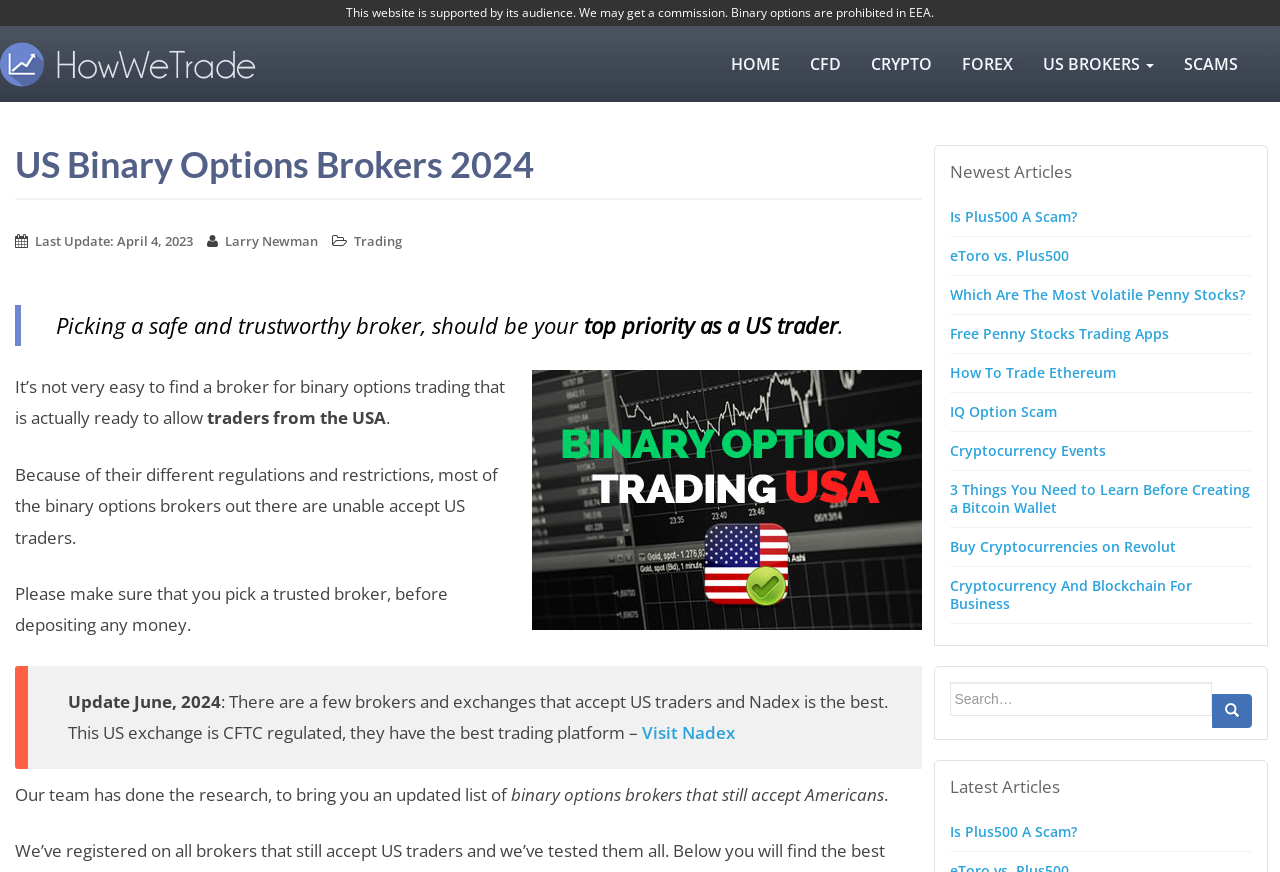Please give a succinct answer to the question in one word or phrase:
What type of articles are listed on the website?

Trading and cryptocurrency